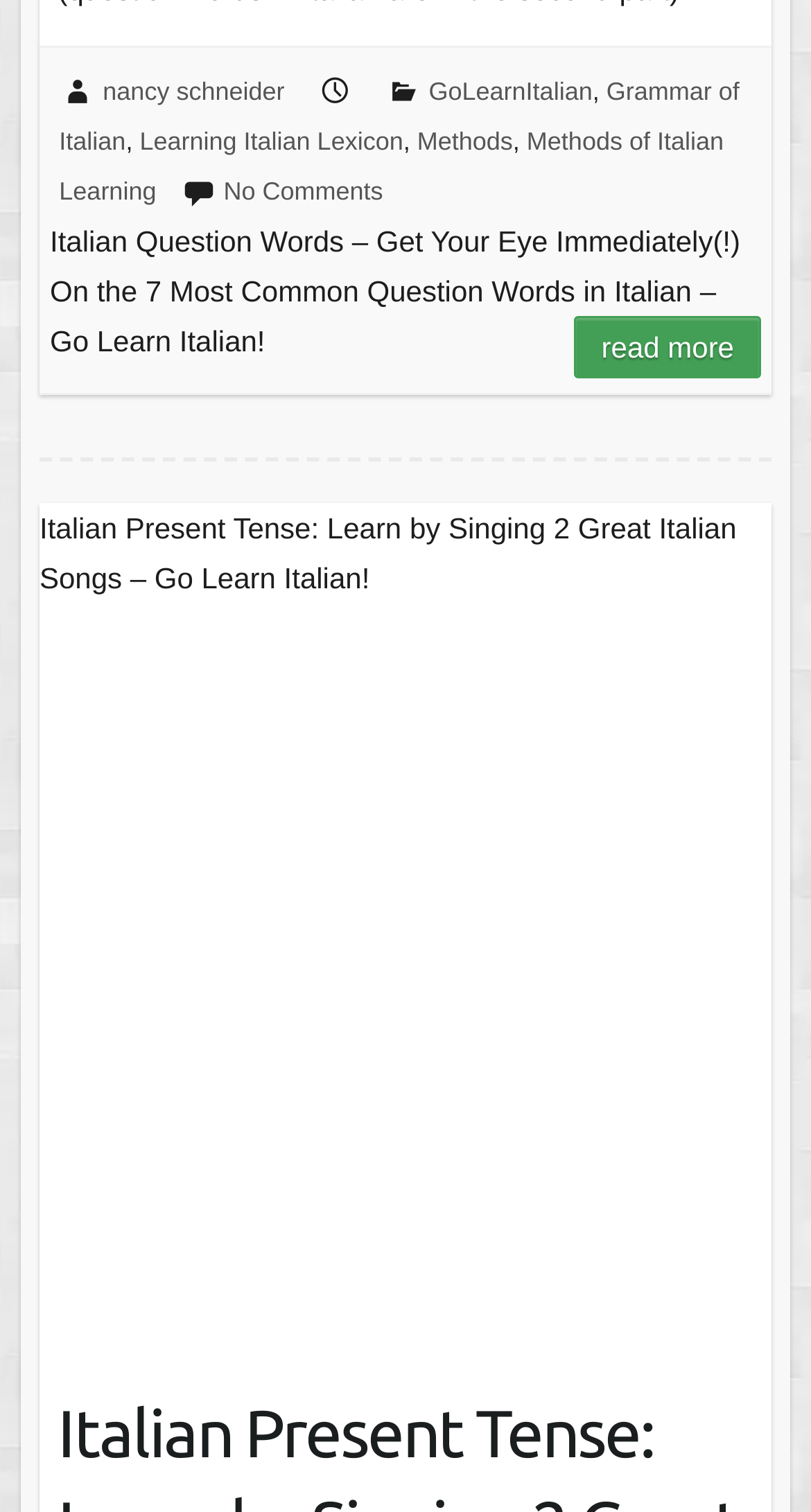Identify the bounding box coordinates of the region that needs to be clicked to carry out this instruction: "read more about Italian present tense". Provide these coordinates as four float numbers ranging from 0 to 1, i.e., [left, top, right, bottom].

[0.708, 0.208, 0.938, 0.25]